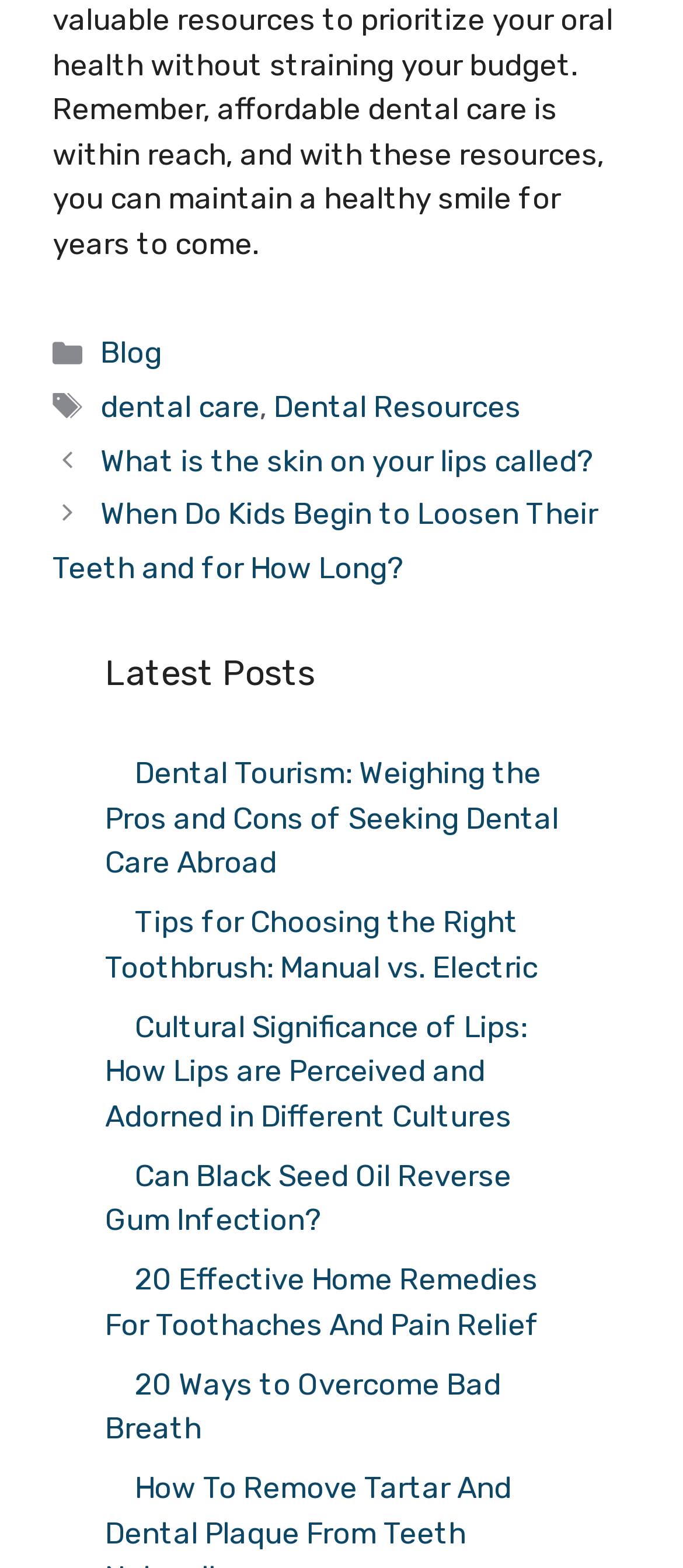Find the bounding box coordinates of the area to click in order to follow the instruction: "Browse the 'Posts' section".

[0.077, 0.277, 0.923, 0.379]